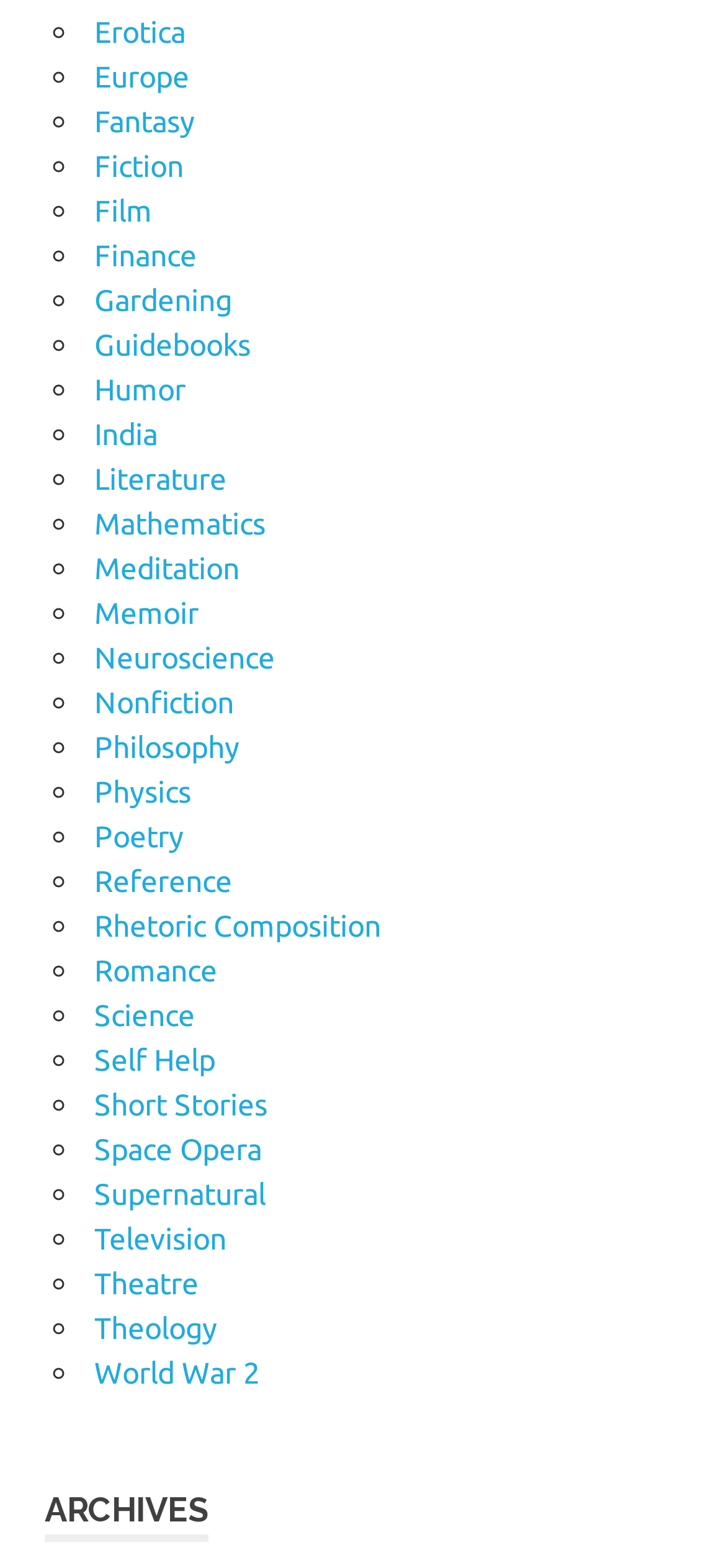What is the section title of the list?
Can you provide a detailed and comprehensive answer to the question?

The section title 'ARCHIVES' is located at the bottom of the webpage, above the list of categories, indicating that the list is part of the archives section.